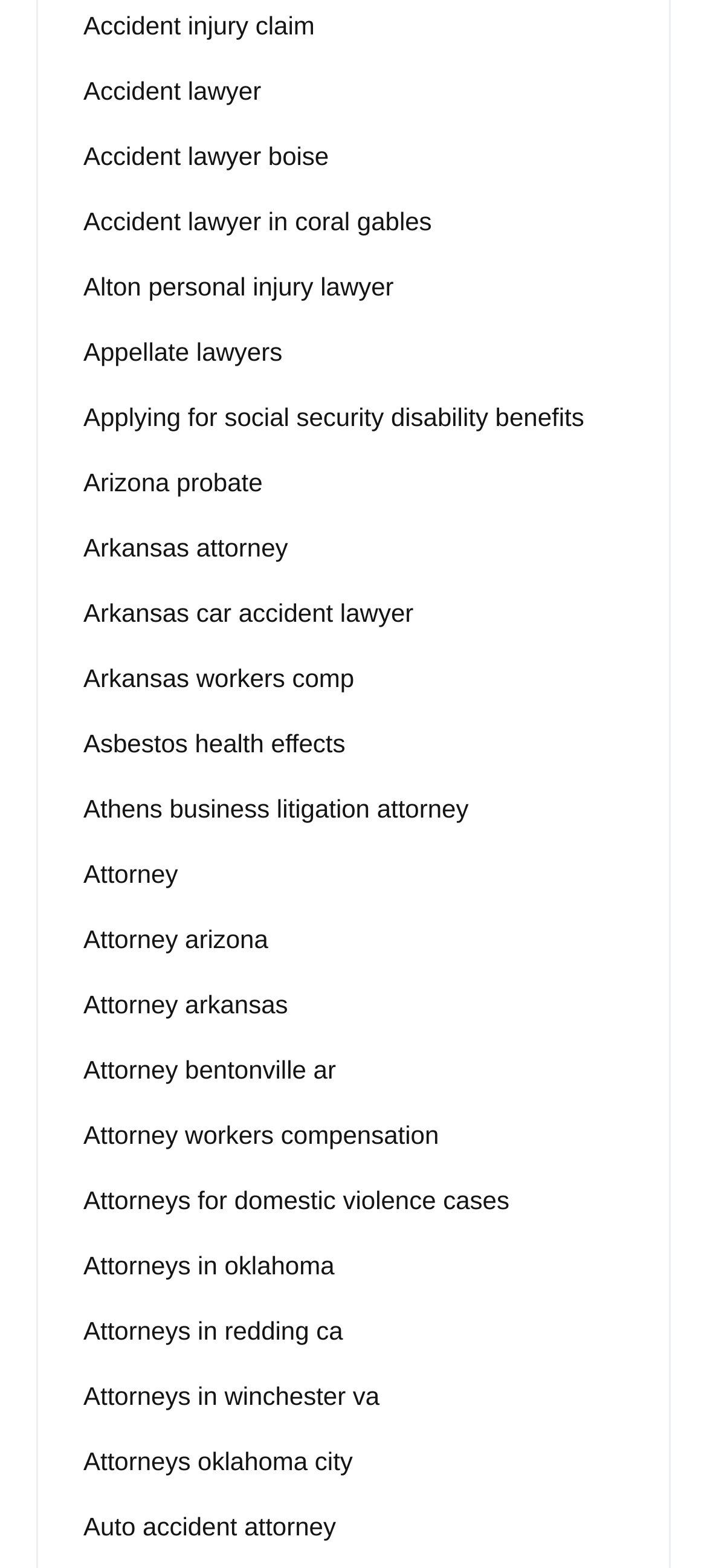What is the common theme among the links on this webpage?
Provide an in-depth answer to the question, covering all aspects.

Upon examining the links on the webpage, it is clear that they all relate to legal services, including lawyers, attorneys, and legal procedures like accident claims and social security disability benefits.